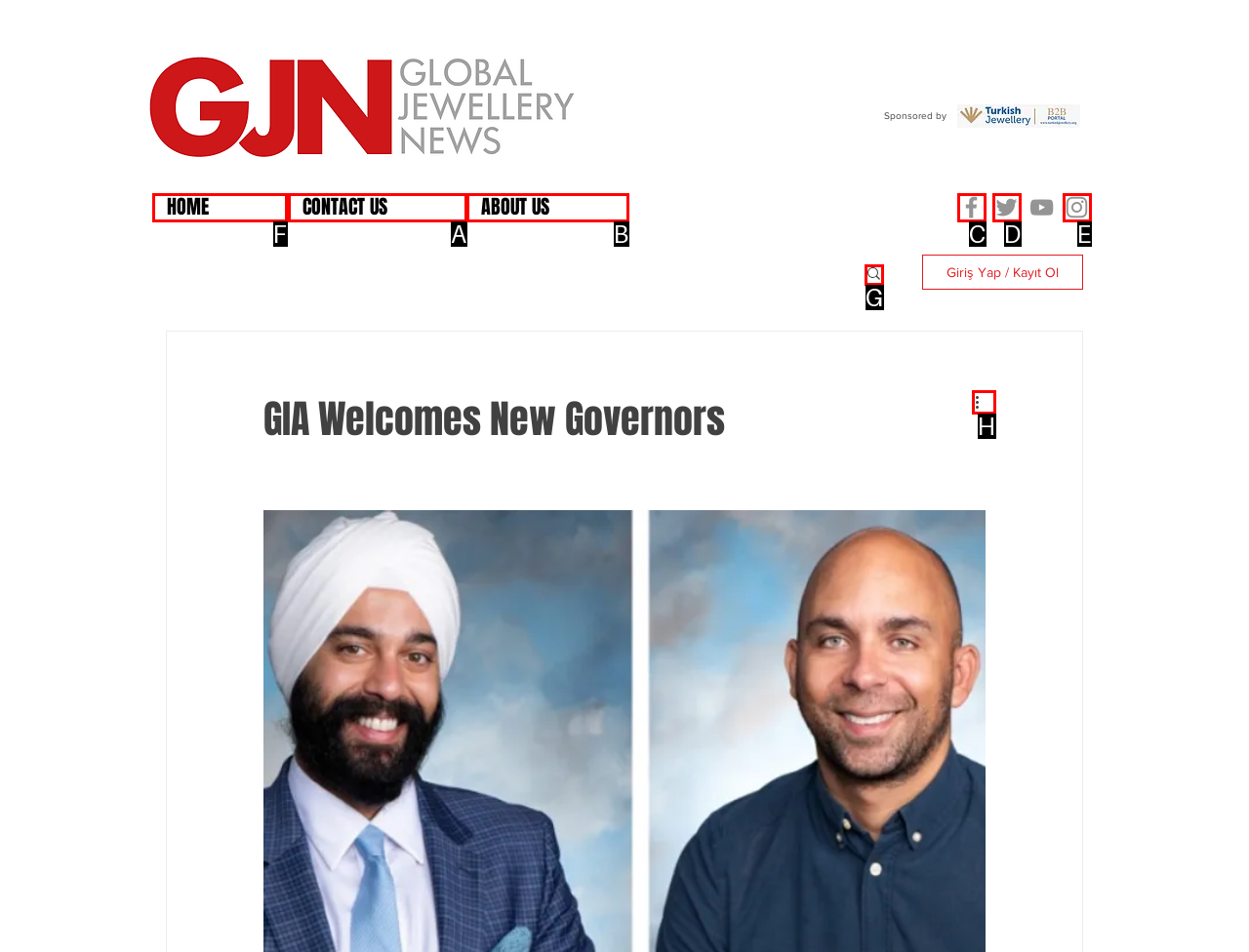Select the UI element that should be clicked to execute the following task: Click the HOME link
Provide the letter of the correct choice from the given options.

F